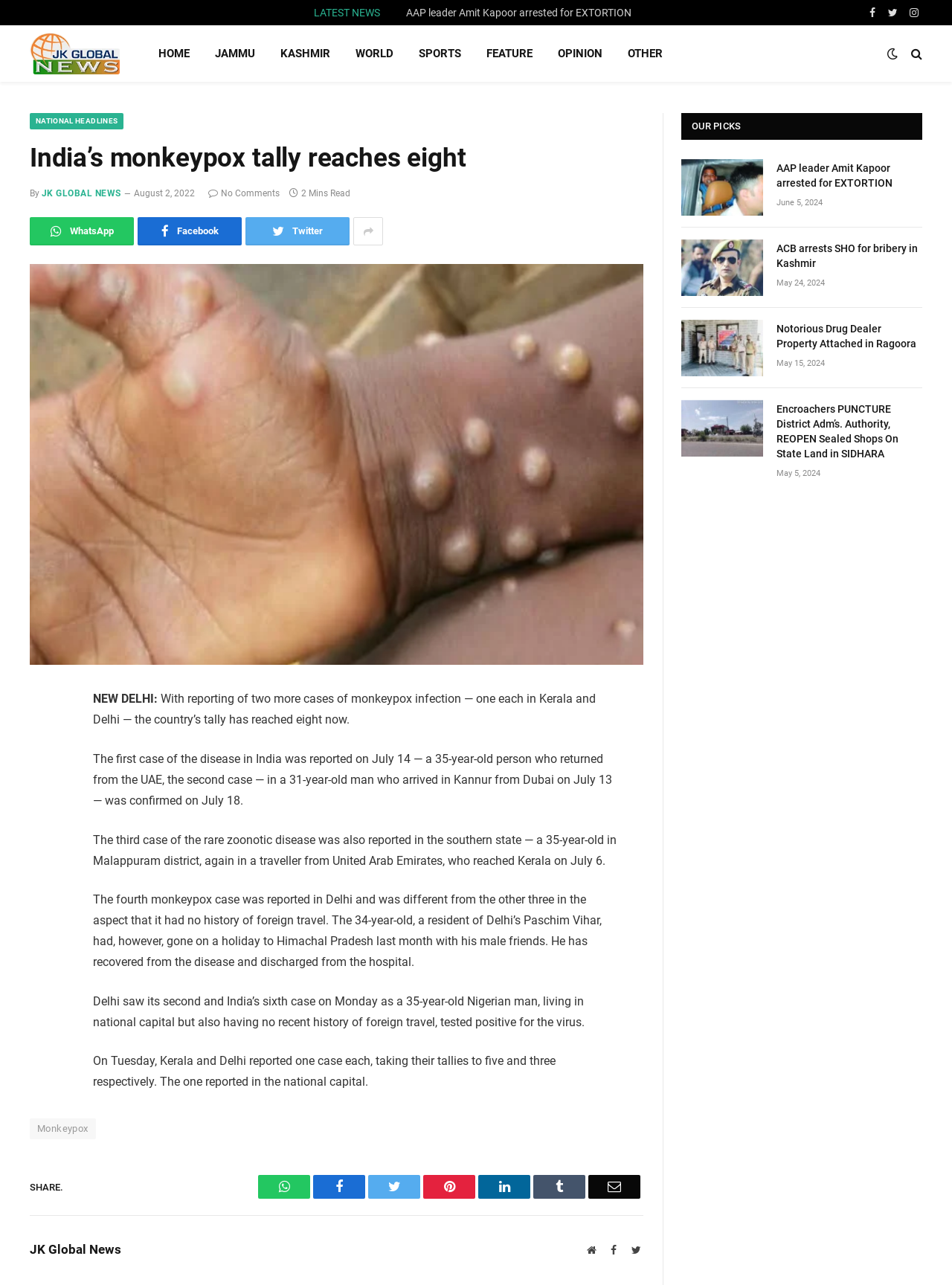What is the current tally of monkeypox cases in India?
Answer the question with a detailed explanation, including all necessary information.

The answer can be found in the article section of the webpage, where it is stated that 'the country’s tally has reached eight now'.